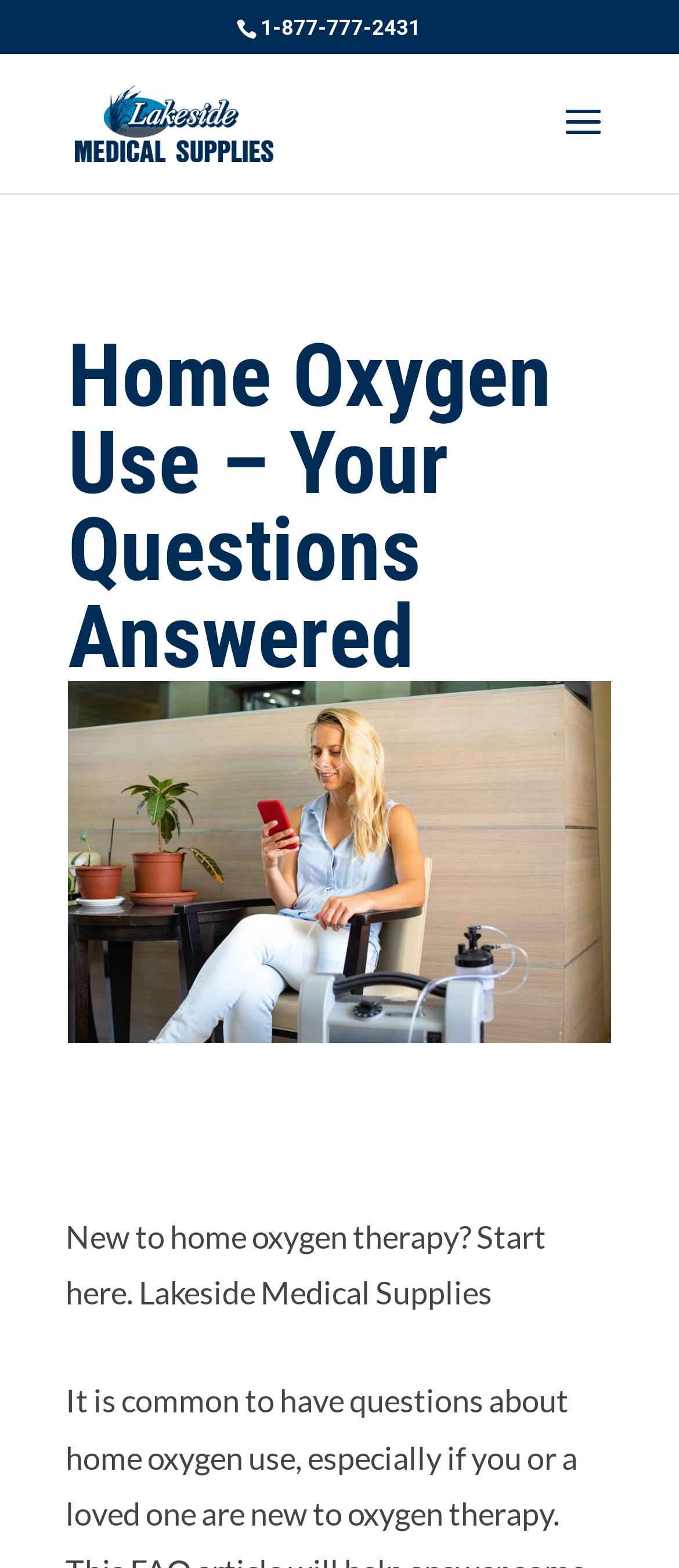Predict the bounding box of the UI element based on the description: "1-877-777-2431". The coordinates should be four float numbers between 0 and 1, formatted as [left, top, right, bottom].

[0.383, 0.01, 0.619, 0.026]